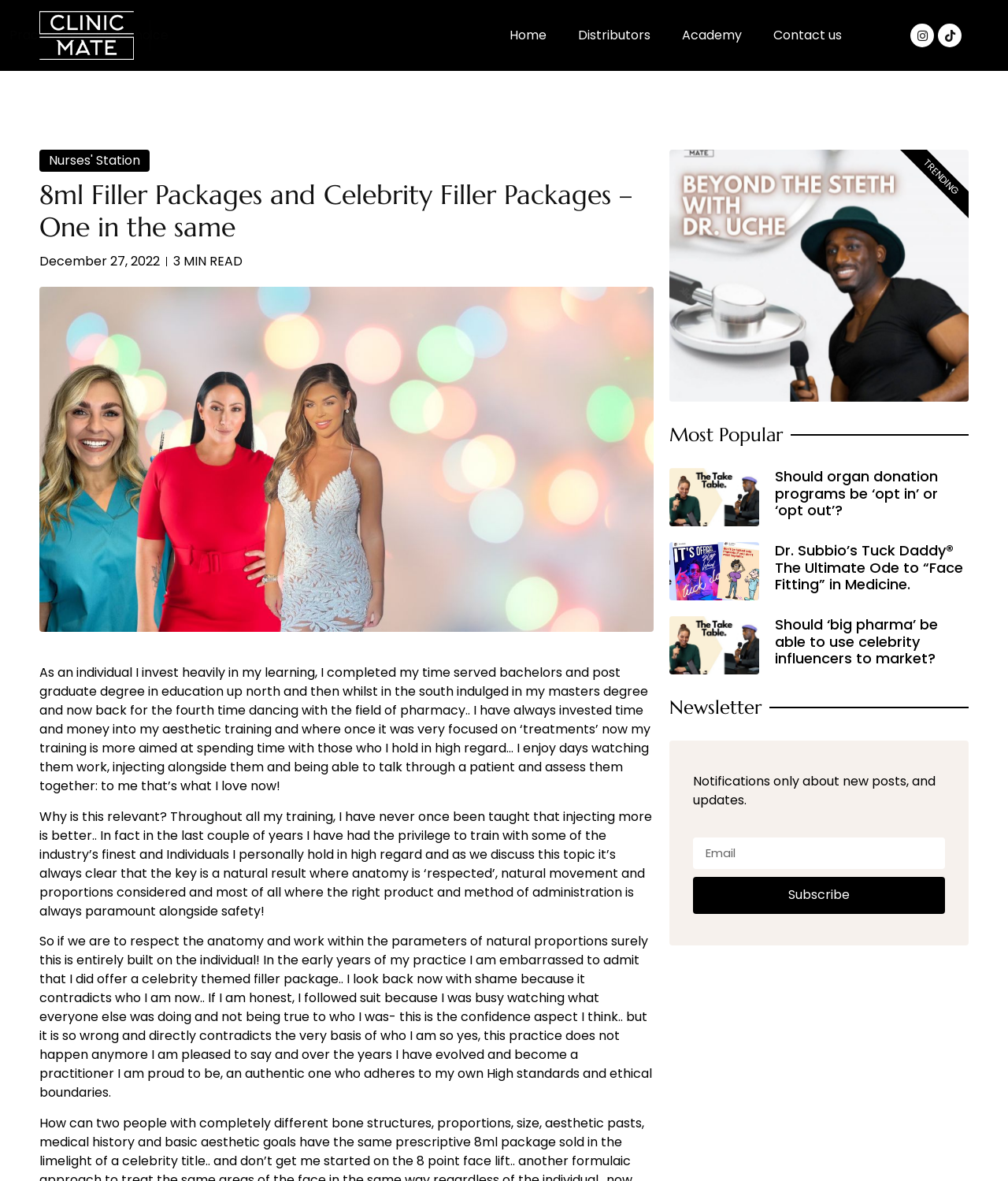Extract the bounding box coordinates of the UI element described by: "About DEKRA". The coordinates should include four float numbers ranging from 0 to 1, e.g., [left, top, right, bottom].

None